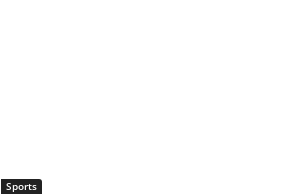What is the focus of the article?
Please answer the question with a single word or phrase, referencing the image.

Jia De Guzman's determination and skills